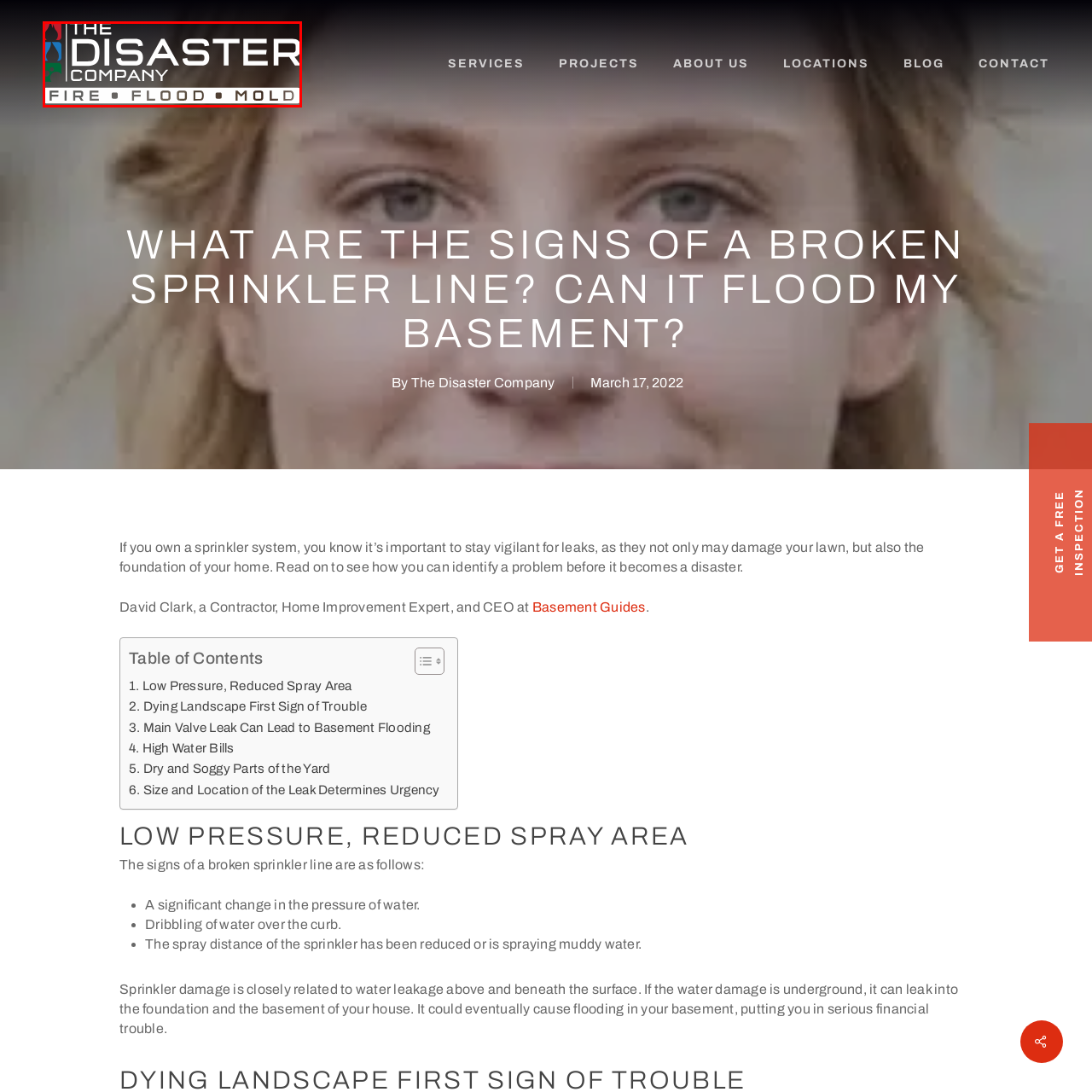Describe thoroughly what is shown in the red-bordered area of the image.

The image features the logo of "The Disaster Company," prominently displaying the name accompanied by symbols representing fire, flood, and mold. This logo emphasizes the company's focus on disaster recovery and prevention services, showcasing their expertise in addressing issues related to fire damage, water damage from flooding, and mold remediation. The sleek design and color contrast aim to convey professionalism and reliability in helping customers manage and recover from various disaster scenarios.